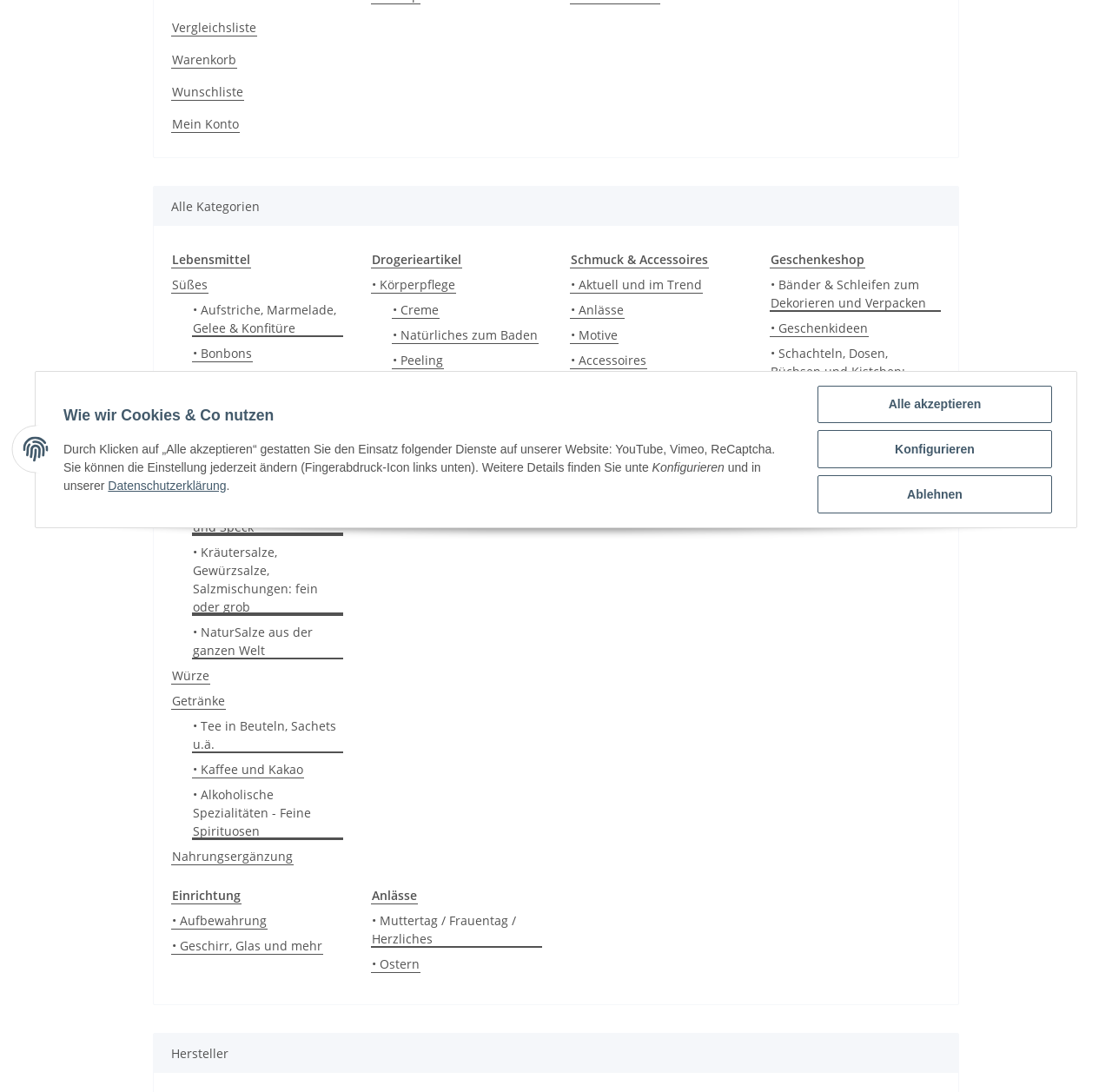Given the webpage screenshot, identify the bounding box of the UI element that matches this description: "• Geschirr, Glas und mehr".

[0.154, 0.857, 0.291, 0.874]